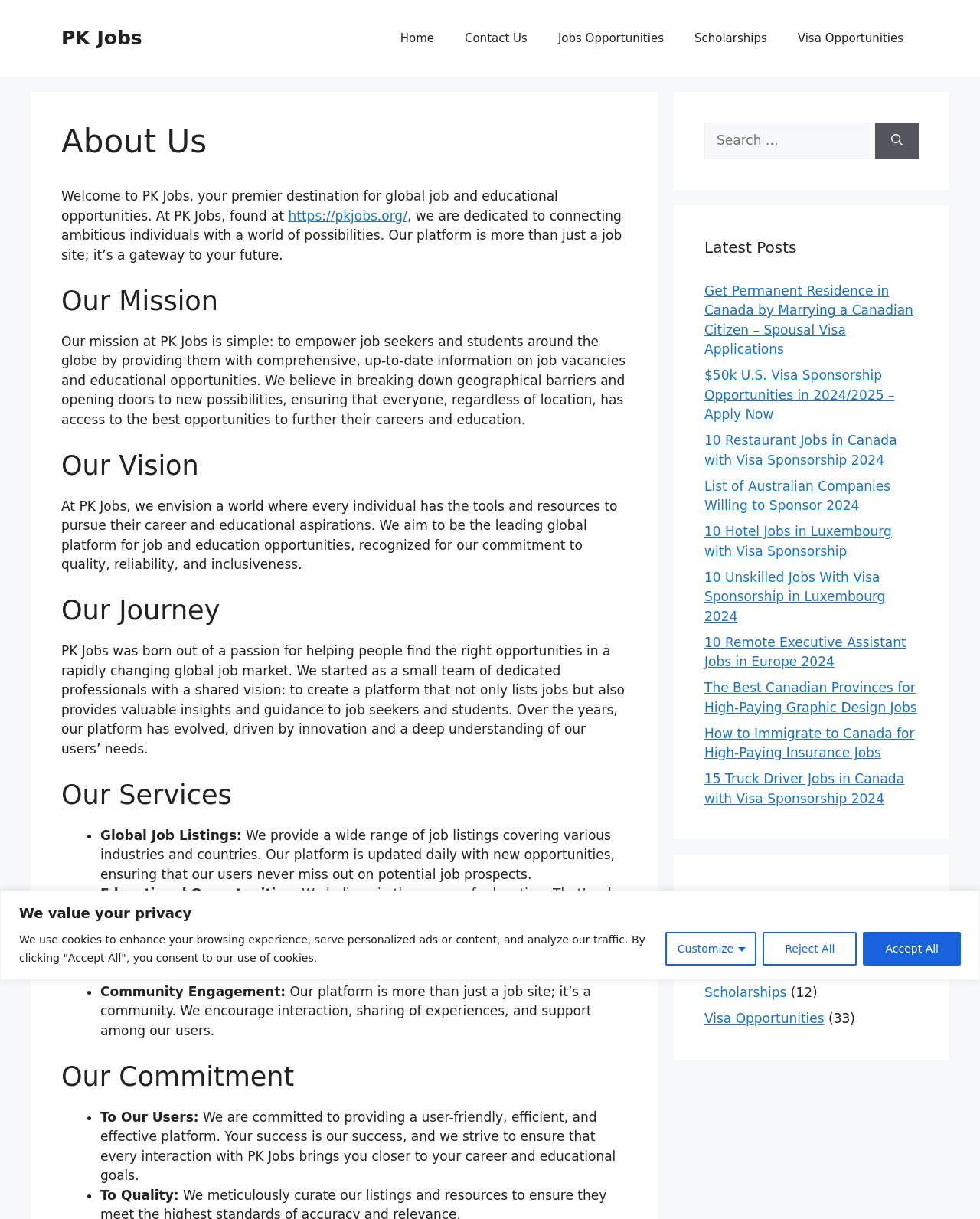Using the provided element description: "PK Jobs", identify the bounding box coordinates. The coordinates should be four floats between 0 and 1 in the order [left, top, right, bottom].

[0.062, 0.022, 0.145, 0.04]